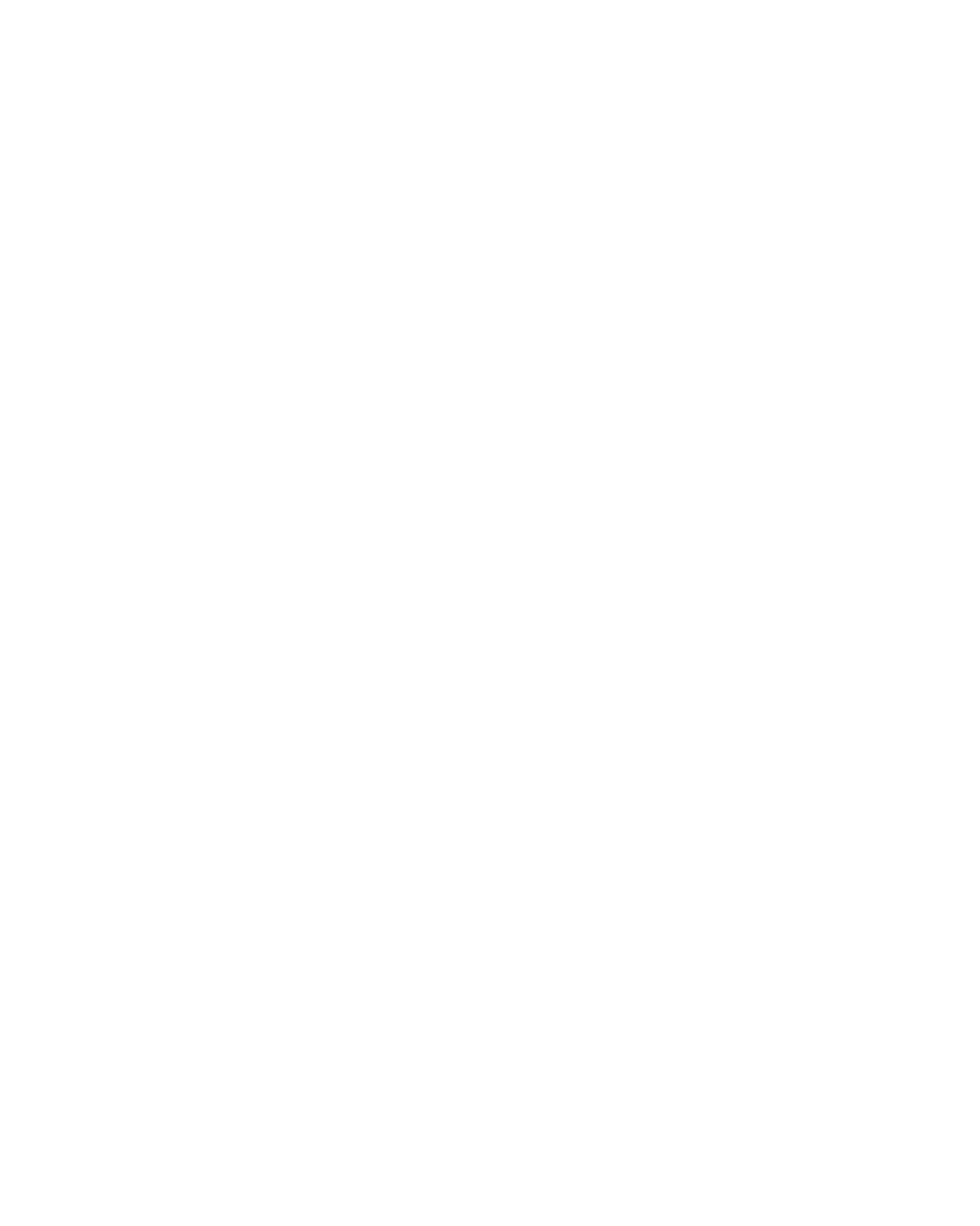Predict the bounding box of the UI element based on the description: "Get Pest Control". The coordinates should be four float numbers between 0 and 1, formatted as [left, top, right, bottom].

[0.062, 0.11, 0.413, 0.159]